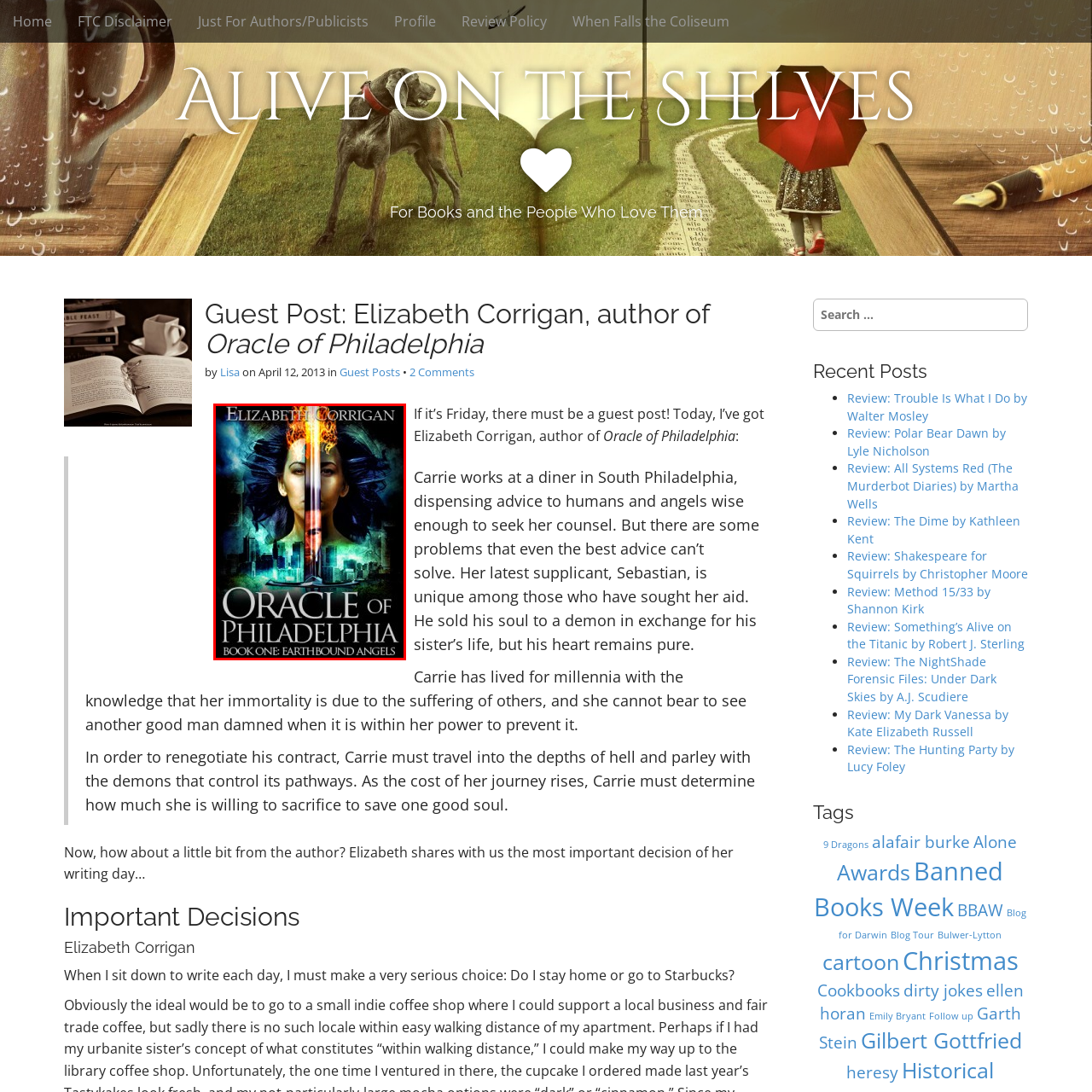Describe in detail the visual content enclosed by the red bounding box.

The image features the book cover of "Oracle of Philadelphia," authored by Elizabeth Corrigan. The cover art dramatically combines elements of fantasy and urban scenery, showcasing a powerful female figure at its center. Her face is split by a striking sword, emphasizing themes of conflict and duality. Surrounding her are intricate designs that evoke a sense of mystery and the supernatural, with a backdrop of a city skyline that hints at an urban fantasy setting. The title, prominently displayed at the bottom, reads "Oracle of Philadelphia" with the subtitle "Book One: Earthbound Angels," suggesting that this is the first installment in a series exploring the complex interplay between humans and otherworldly beings in Philadelphia. The visual composition and color choices aim to draw in readers who enjoy immersive storytelling and fantastical adventures.